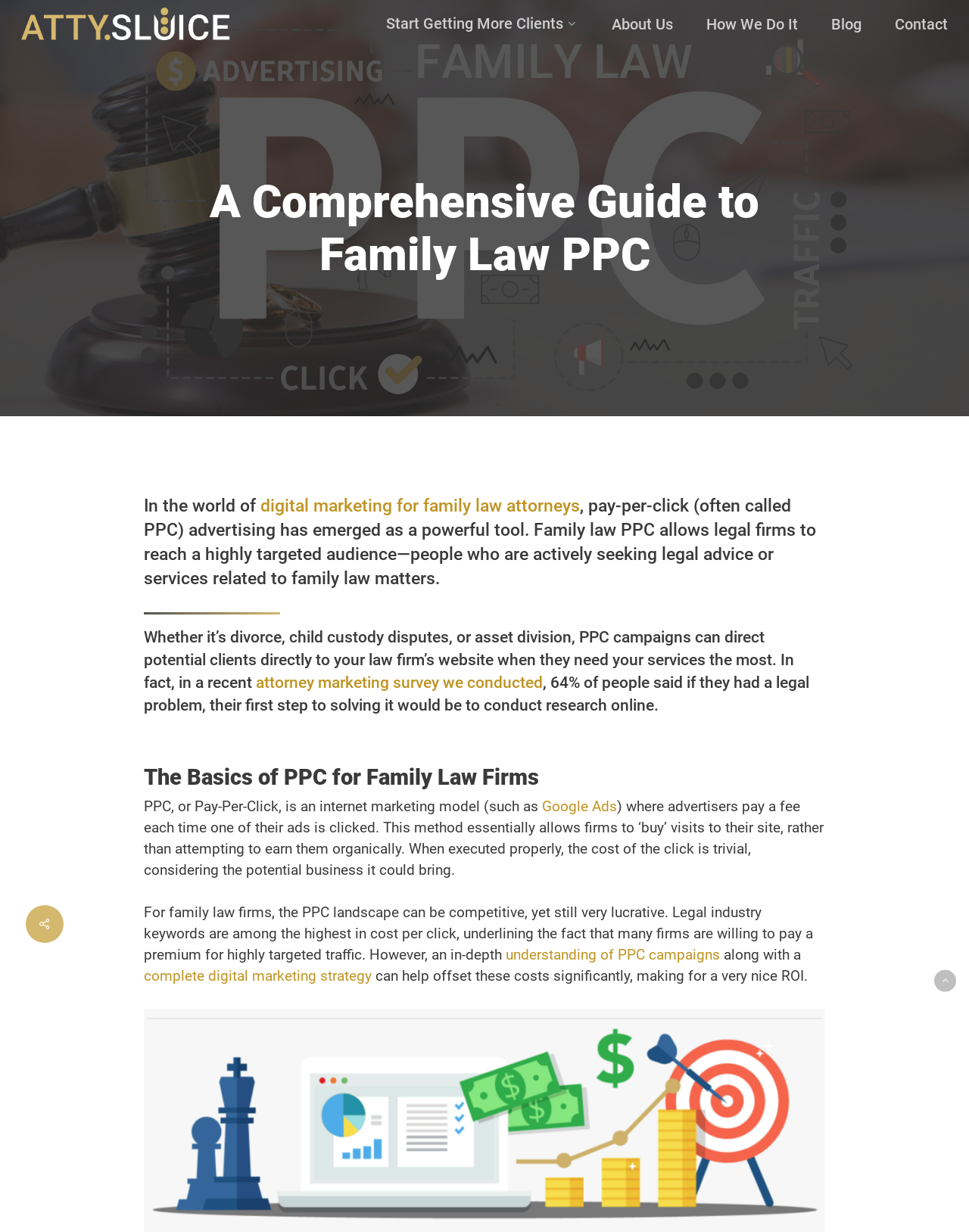Generate a comprehensive description of the webpage content.

The webpage is focused on providing information about using Pay-Per-Click (PPC) ads for family law firms. At the top, there is a logo of "Attorney Sluice" accompanied by a link to the website. Below the logo, there are five navigation links: "Start Getting More Clients", "About Us", "How We Do It", "Blog", and "Contact".

The main content of the webpage is divided into sections, each with a heading. The first section is titled "A Comprehensive Guide to Family Law PPC" and provides an introduction to PPC advertising for family law attorneys. The text explains how PPC campaigns can direct potential clients to a law firm's website when they need legal services the most.

The next section is titled "The Basics of PPC for Family Law Firms" and explains the concept of PPC, including how it works and its benefits. There are links to related topics, such as "Google Ads" and "understanding of PPC campaigns", within the text.

Throughout the webpage, there are several links and icons, including a Facebook icon and a Twitter icon, located at the bottom right corner of the page. Overall, the webpage is informative and provides guidance on using PPC ads for family law firms.